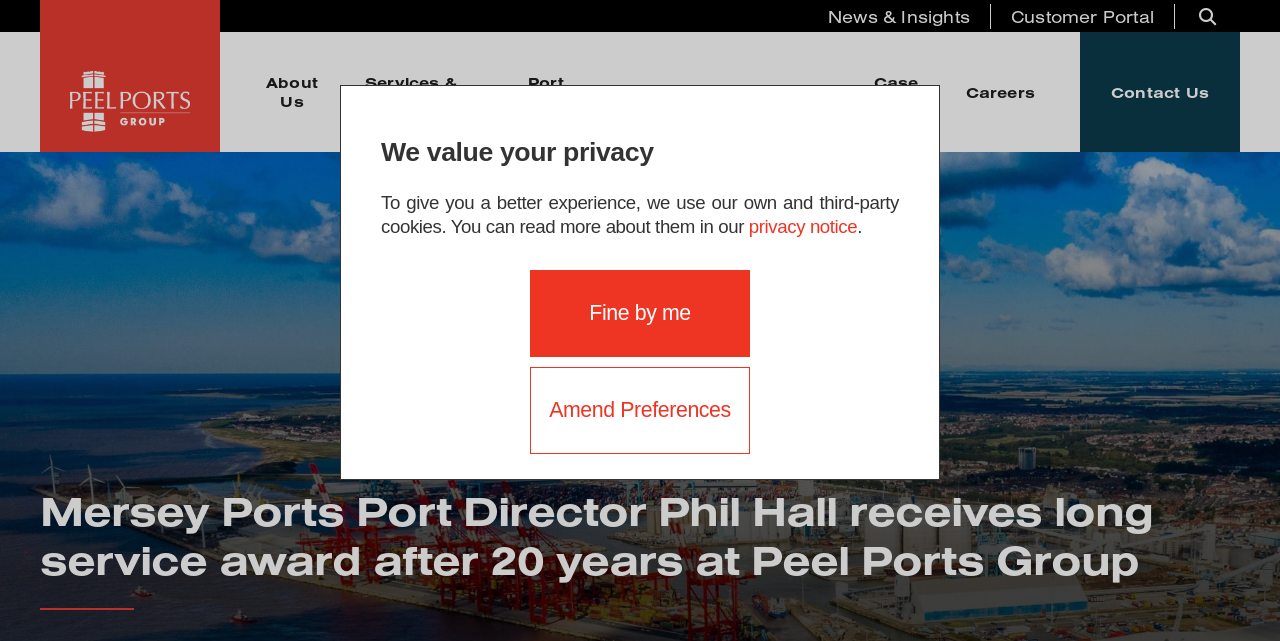Provide the bounding box coordinates, formatted as (top-left x, top-left y, bottom-right x, bottom-right y), with all values being floating point numbers between 0 and 1. Identify the bounding box of the UI element that matches the description: Great Yarmouth

[0.118, 0.717, 0.258, 0.784]